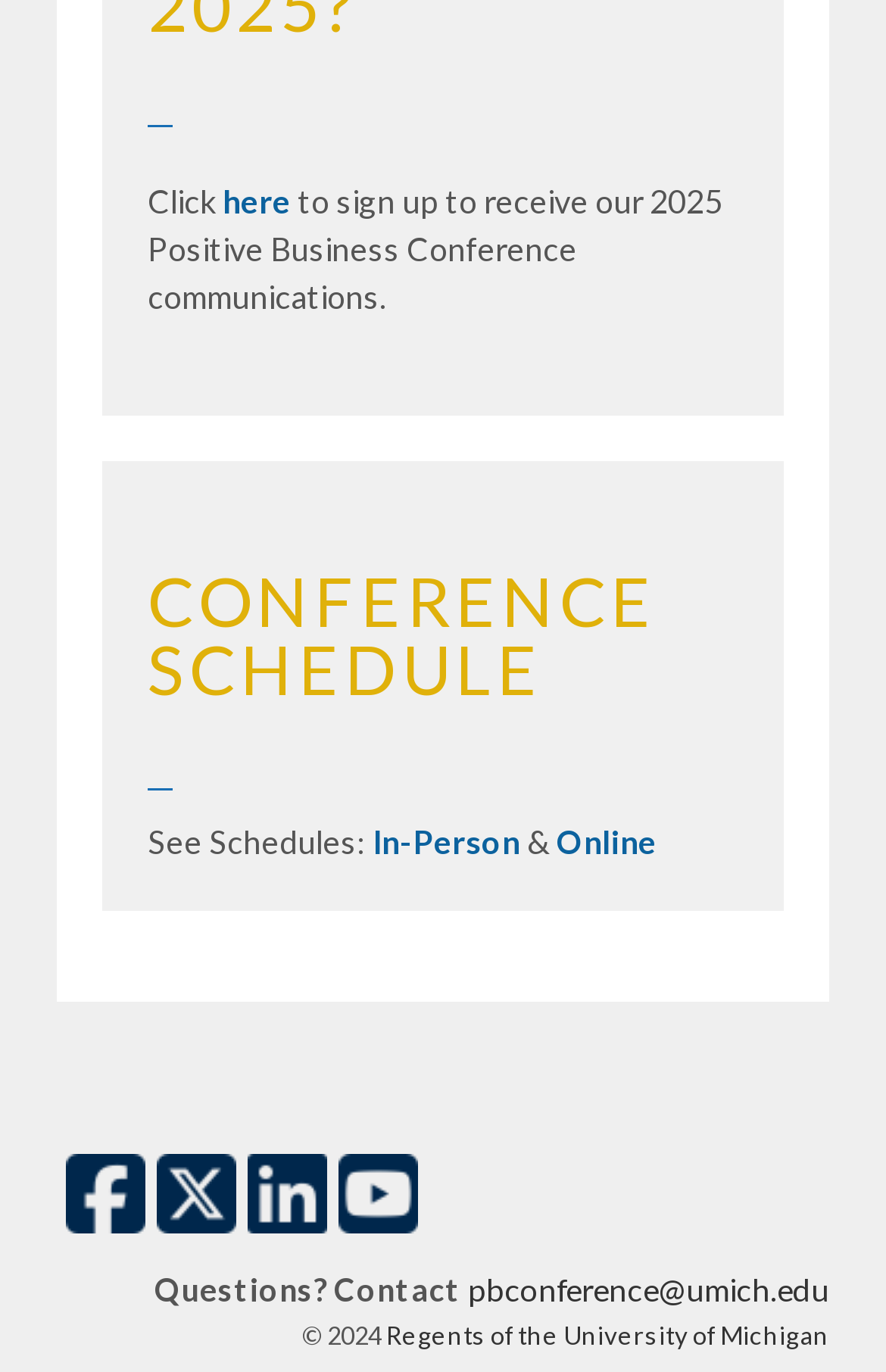What is the purpose of the 'Click here' link?
Please use the visual content to give a single word or phrase answer.

Sign up for conference communications